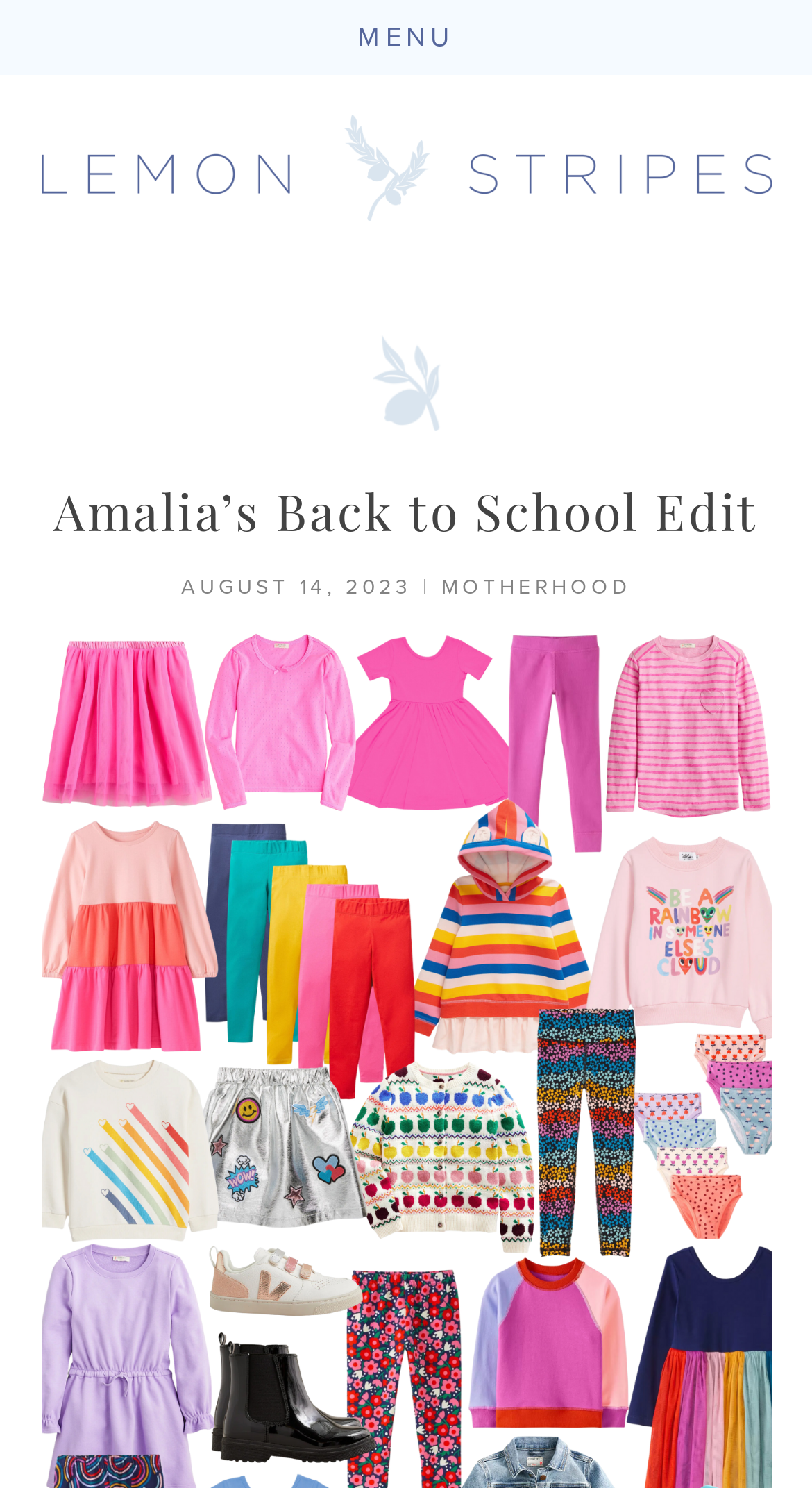Predict the bounding box coordinates for the UI element described as: "Account Setup & Management". The coordinates should be four float numbers between 0 and 1, presented as [left, top, right, bottom].

None